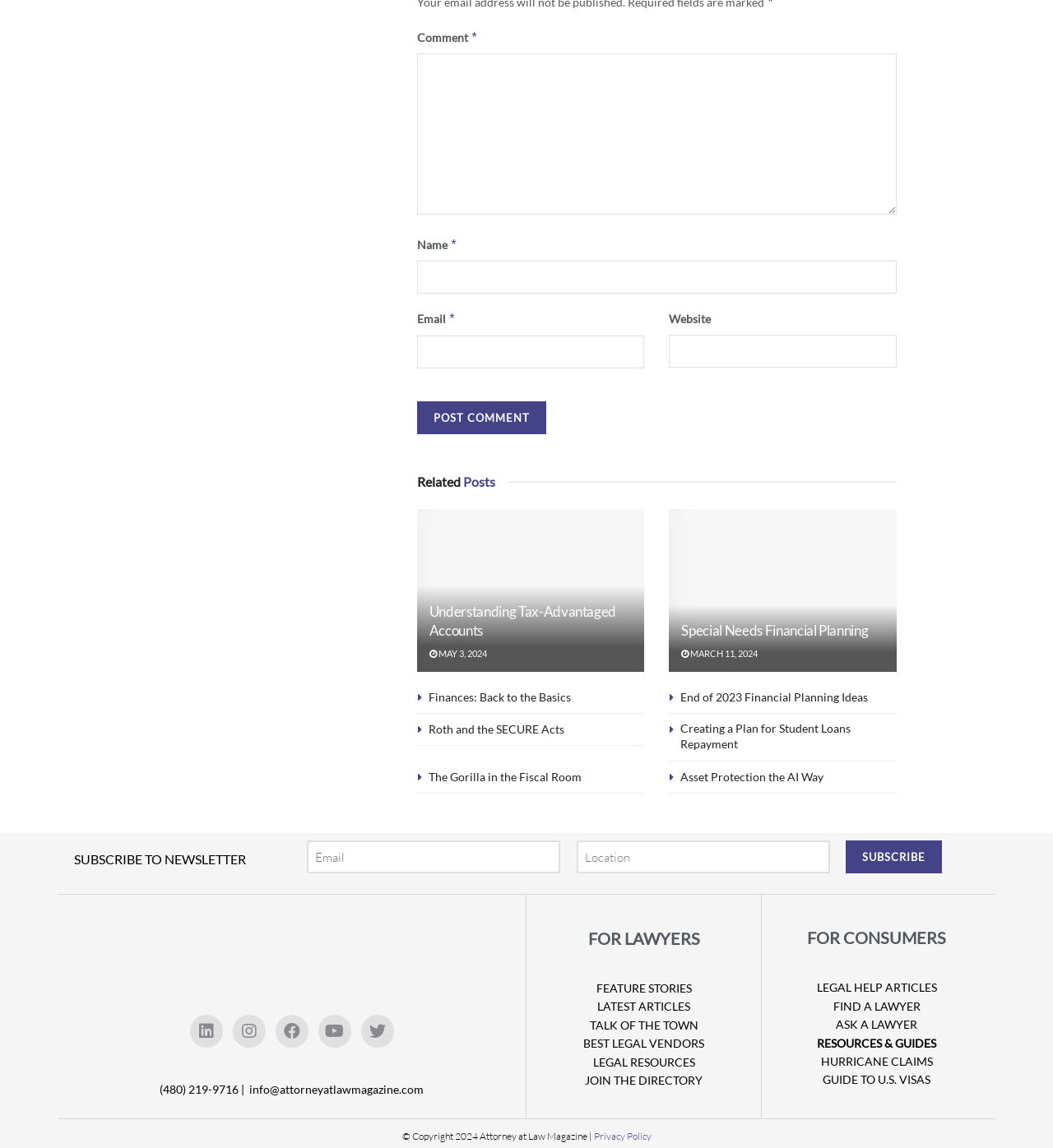What is the function of the 'Subscribe' button?
Using the screenshot, give a one-word or short phrase answer.

To subscribe to a newsletter